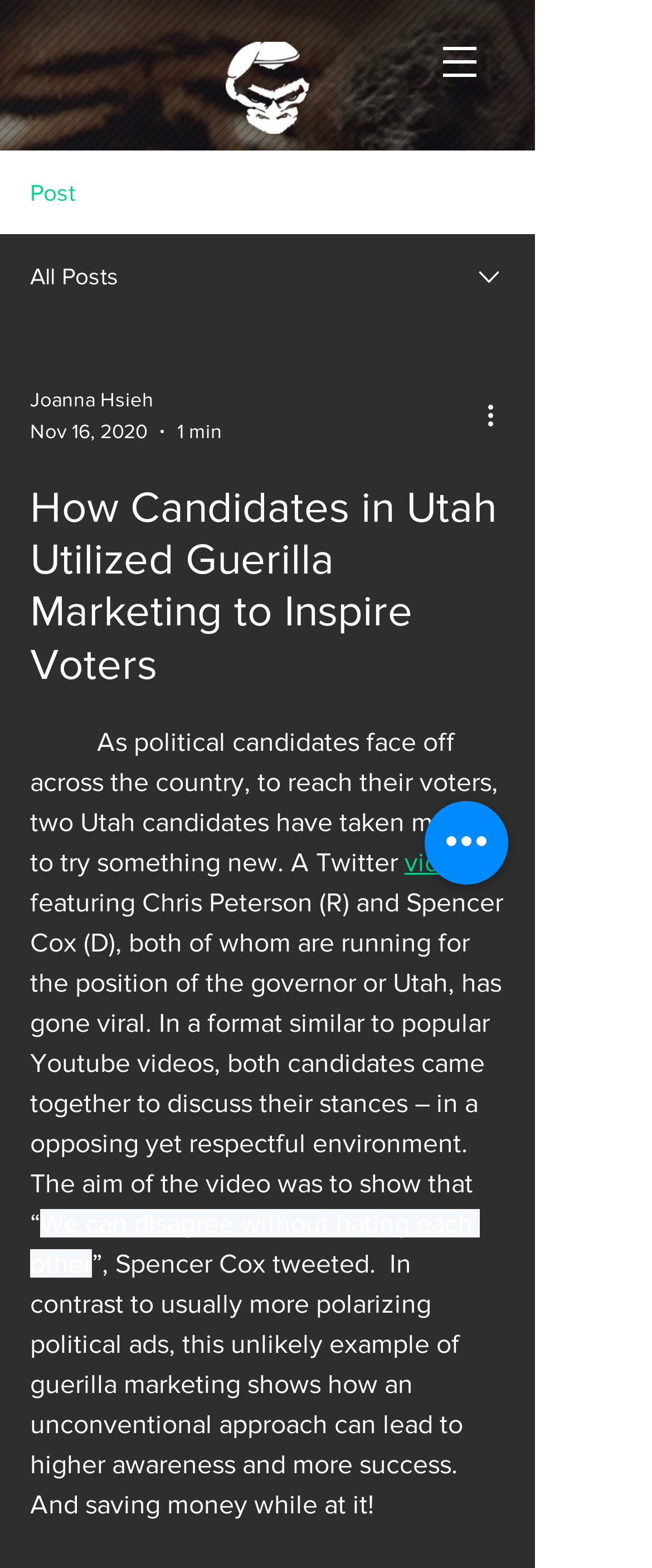Write an elaborate caption that captures the essence of the webpage.

This webpage appears to be a news article or blog post about two Utah political candidates, Chris Peterson and Spencer Cox, who used guerilla marketing to inspire voters. 

At the top of the page, there is a navigation menu labeled "Site" with a button and an image. Below this, there are two static text elements, "Post" and "All Posts", and an image. 

On the left side of the page, there is a combobox with the name "Joanna Hsieh" and a date "Nov 16, 2020", along with a duration "1 min". 

The main content of the page is a heading "How Candidates in Utah Utilized Guerilla Marketing to Inspire Voters" followed by a multi-paragraph article. The article describes how the two candidates created a Twitter video featuring themselves discussing their stances in a respectful environment, which went viral. The article also quotes Spencer Cox's tweet, "We can disagree without hating each other". 

There are several images on the page, including a white gorilla face at the top, an image next to the navigation menu, and an image next to the "More actions" button. 

At the bottom of the page, there is a button labeled "Quick actions".